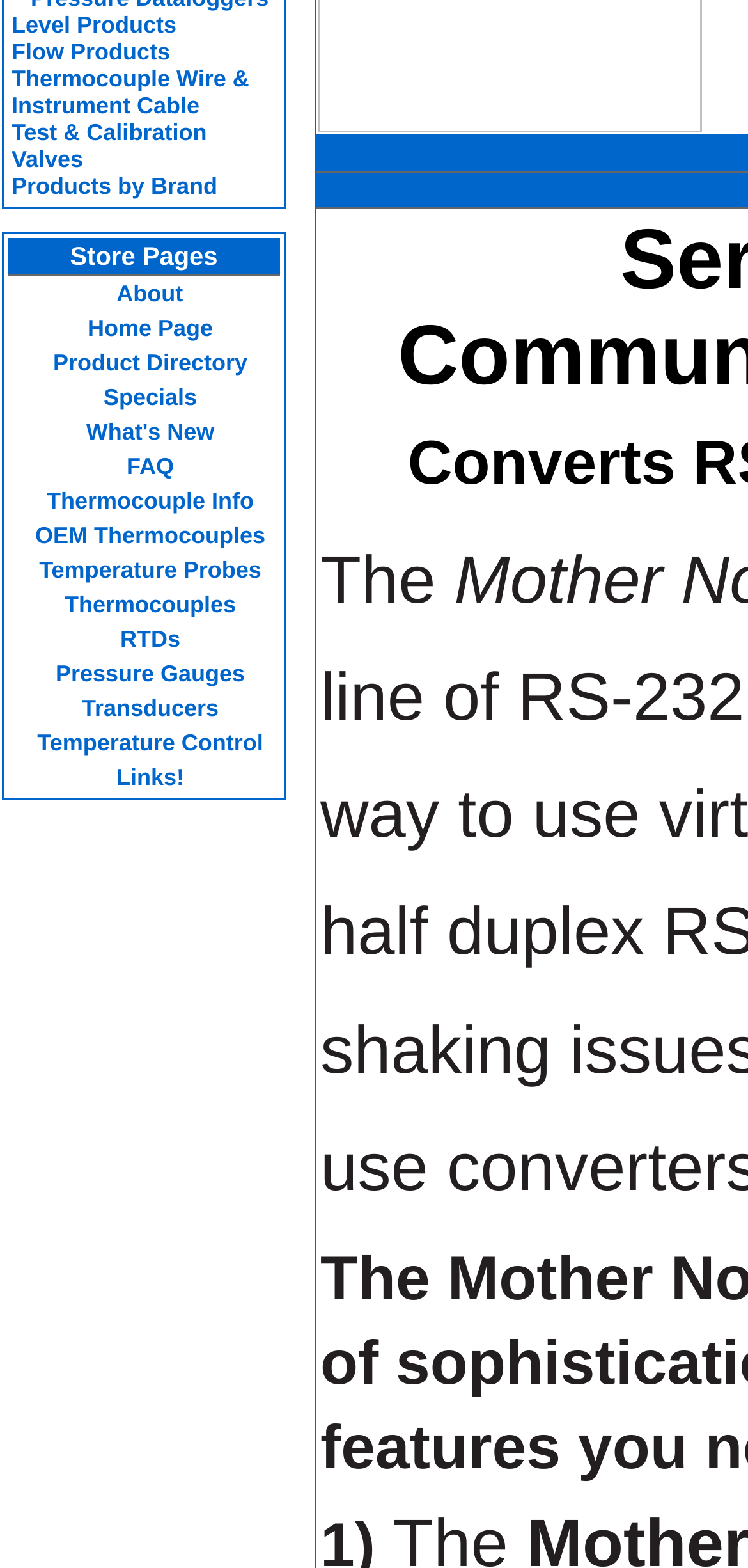Using floating point numbers between 0 and 1, provide the bounding box coordinates in the format (top-left x, top-left y, bottom-right x, bottom-right y). Locate the UI element described here: Pressure Gauges

[0.074, 0.421, 0.327, 0.438]